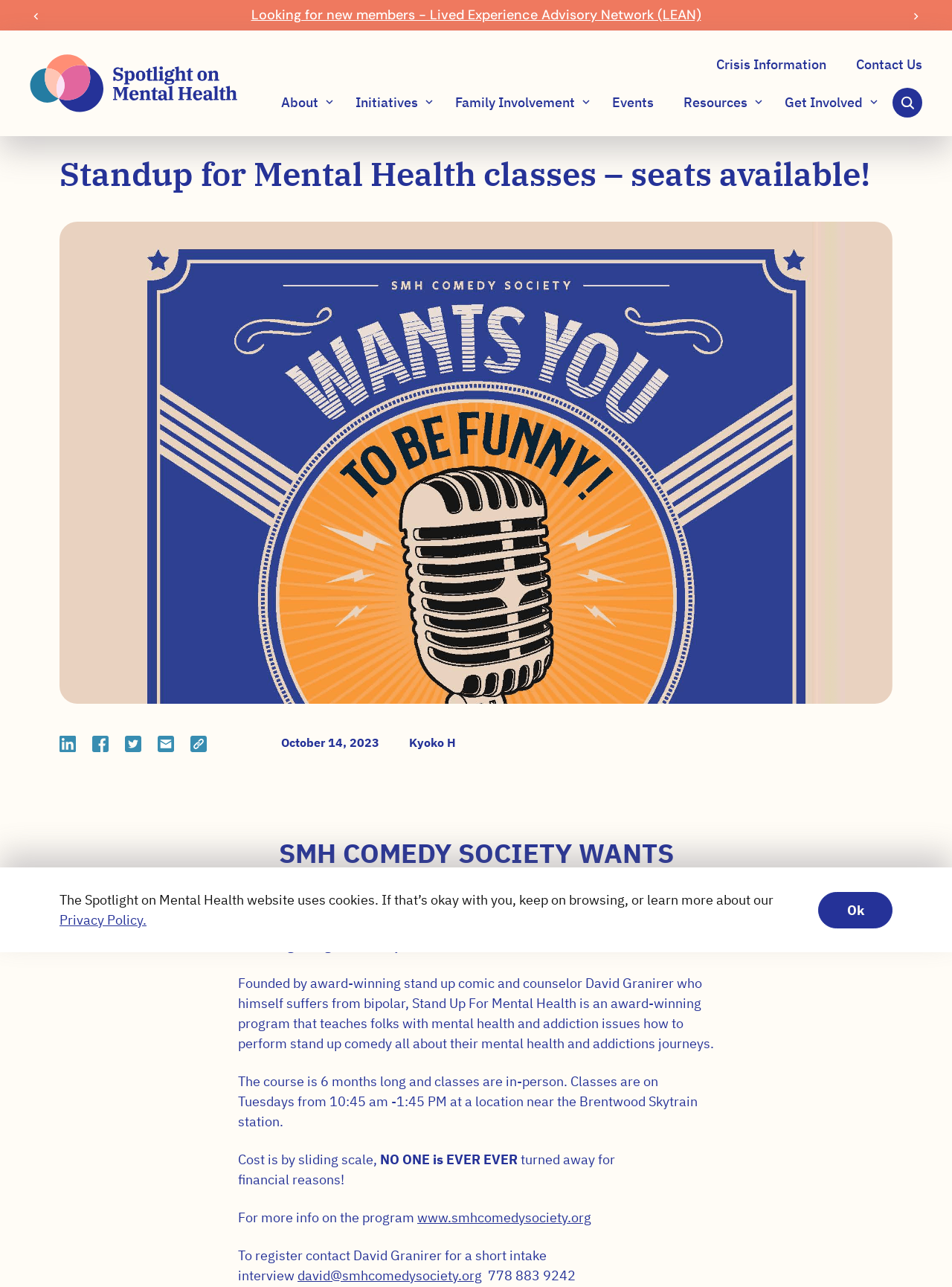Identify the bounding box coordinates for the element you need to click to achieve the following task: "Search for something". Provide the bounding box coordinates as four float numbers between 0 and 1, in the form [left, top, right, bottom].

[0.812, 0.068, 0.969, 0.091]